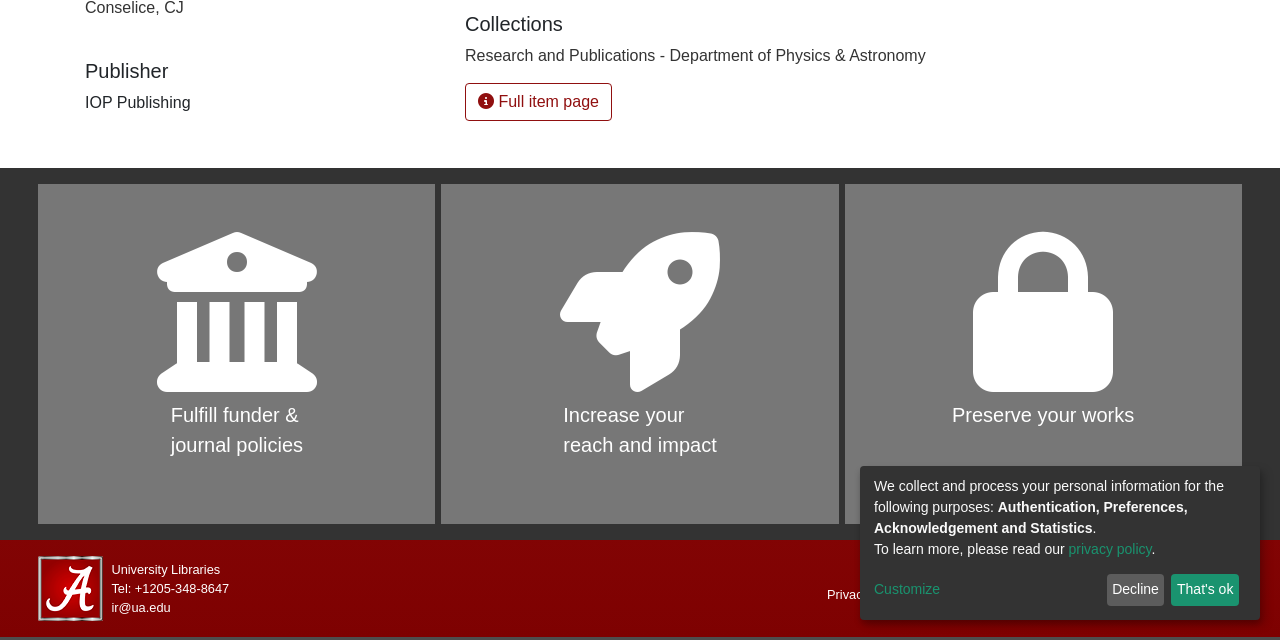Based on the element description That's ok, identify the bounding box of the UI element in the given webpage screenshot. The coordinates should be in the format (top-left x, top-left y, bottom-right x, bottom-right y) and must be between 0 and 1.

[0.915, 0.897, 0.968, 0.947]